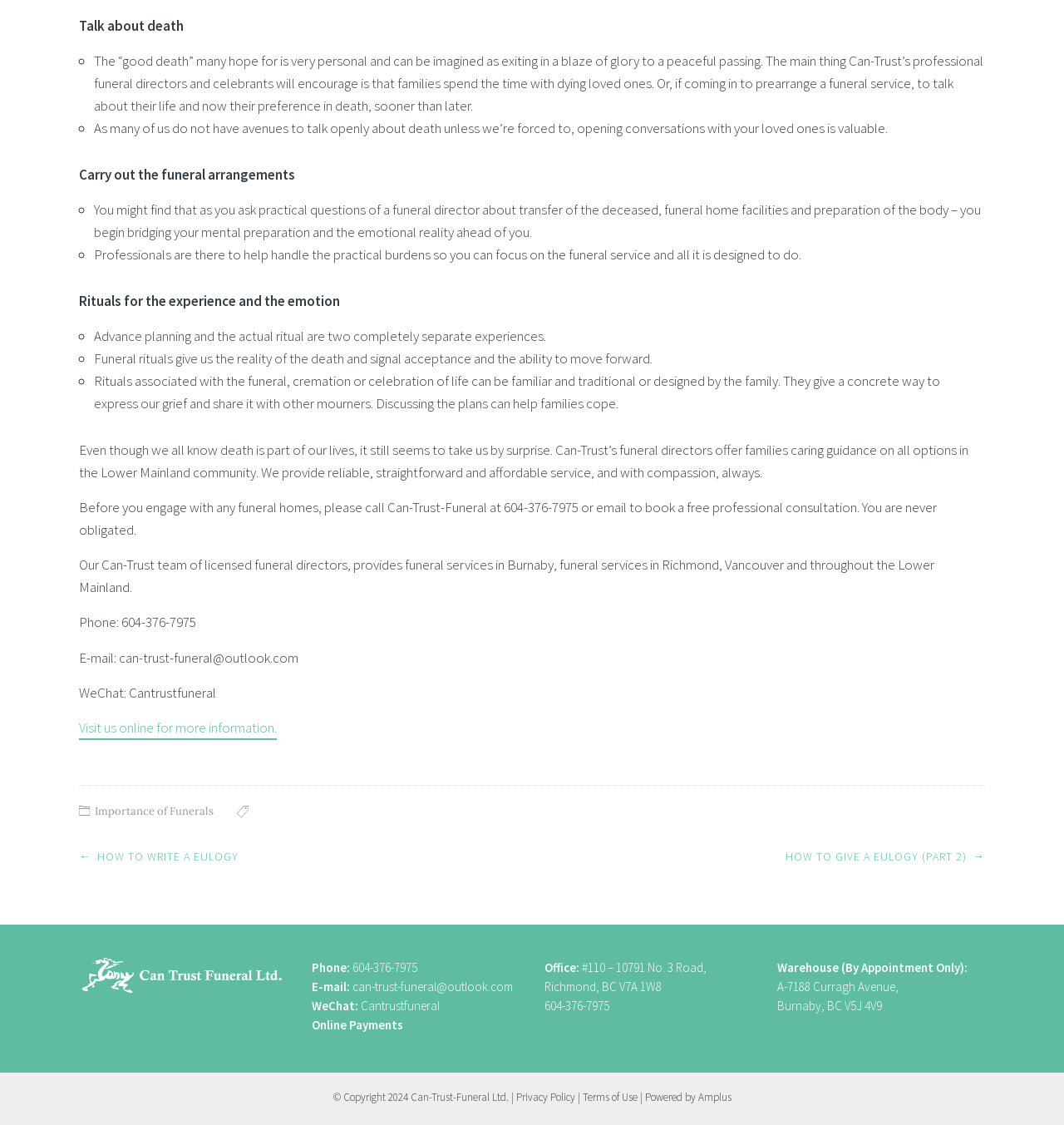Please give the bounding box coordinates of the area that should be clicked to fulfill the following instruction: "Read about how to write a eulogy". The coordinates should be in the format of four float numbers from 0 to 1, i.e., [left, top, right, bottom].

[0.091, 0.755, 0.224, 0.768]